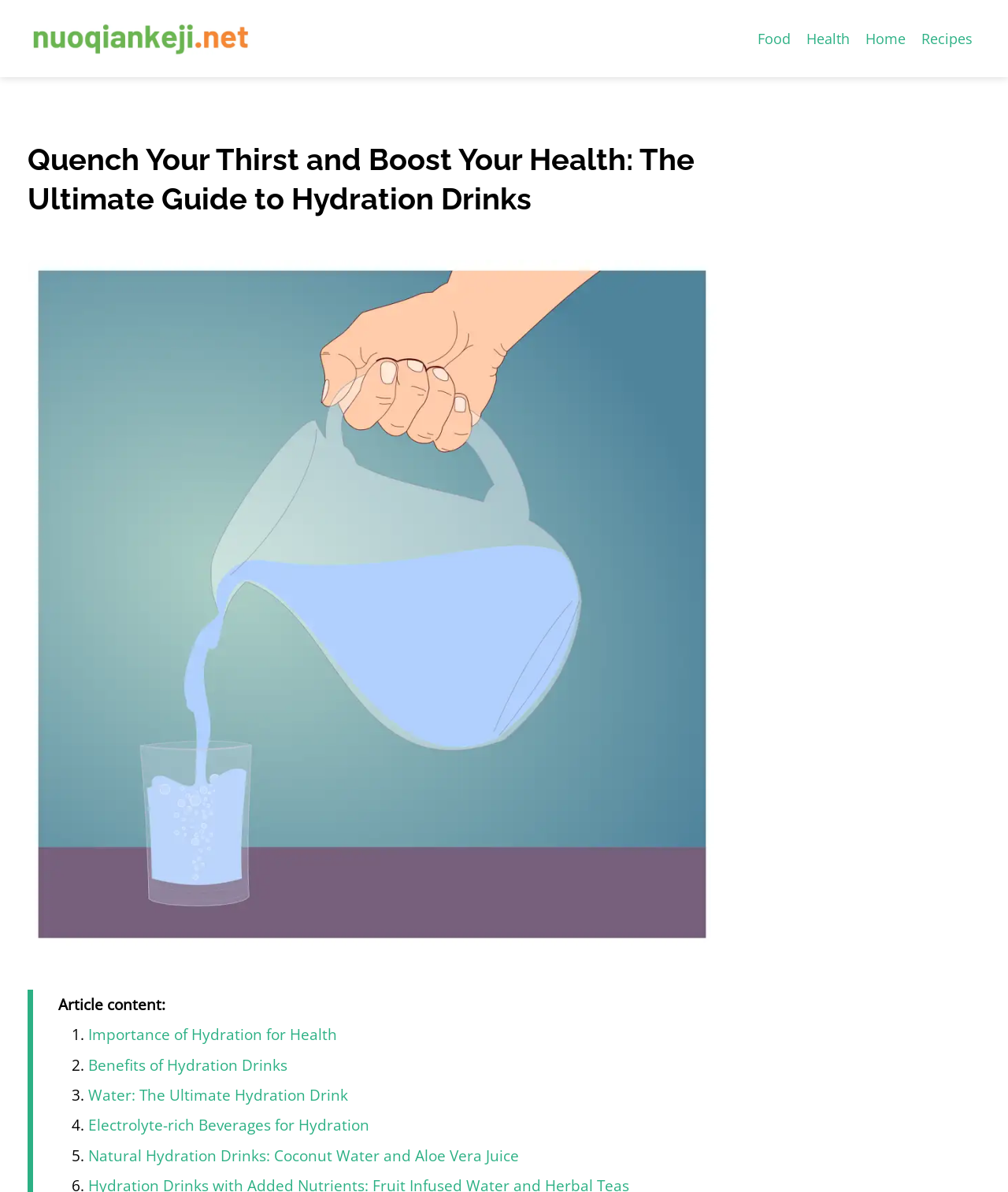Use a single word or phrase to answer the question:
How many benefits of hydration drinks are listed in the article?

5